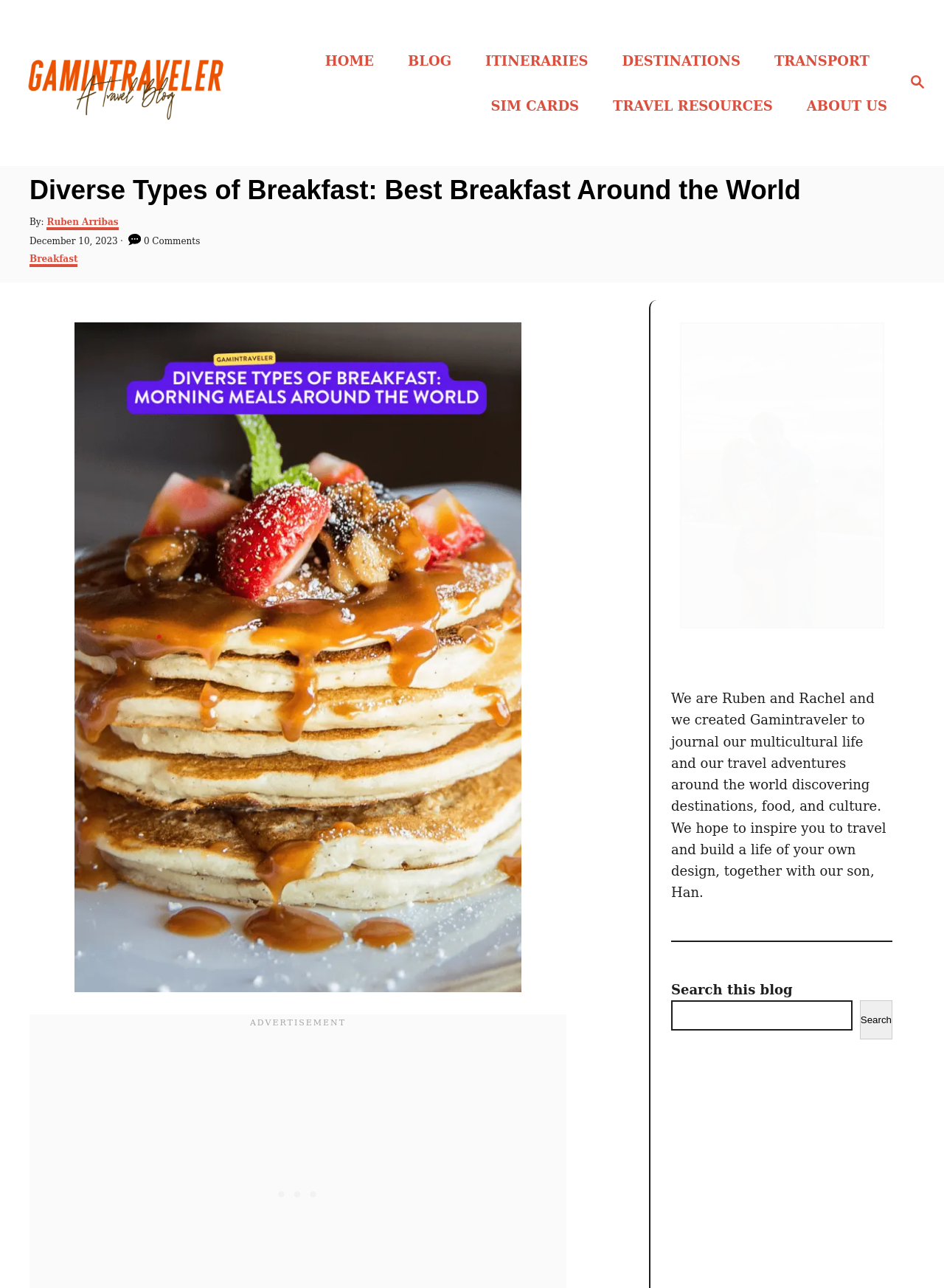How many comments are there on the article?
Answer with a single word or phrase by referring to the visual content.

0